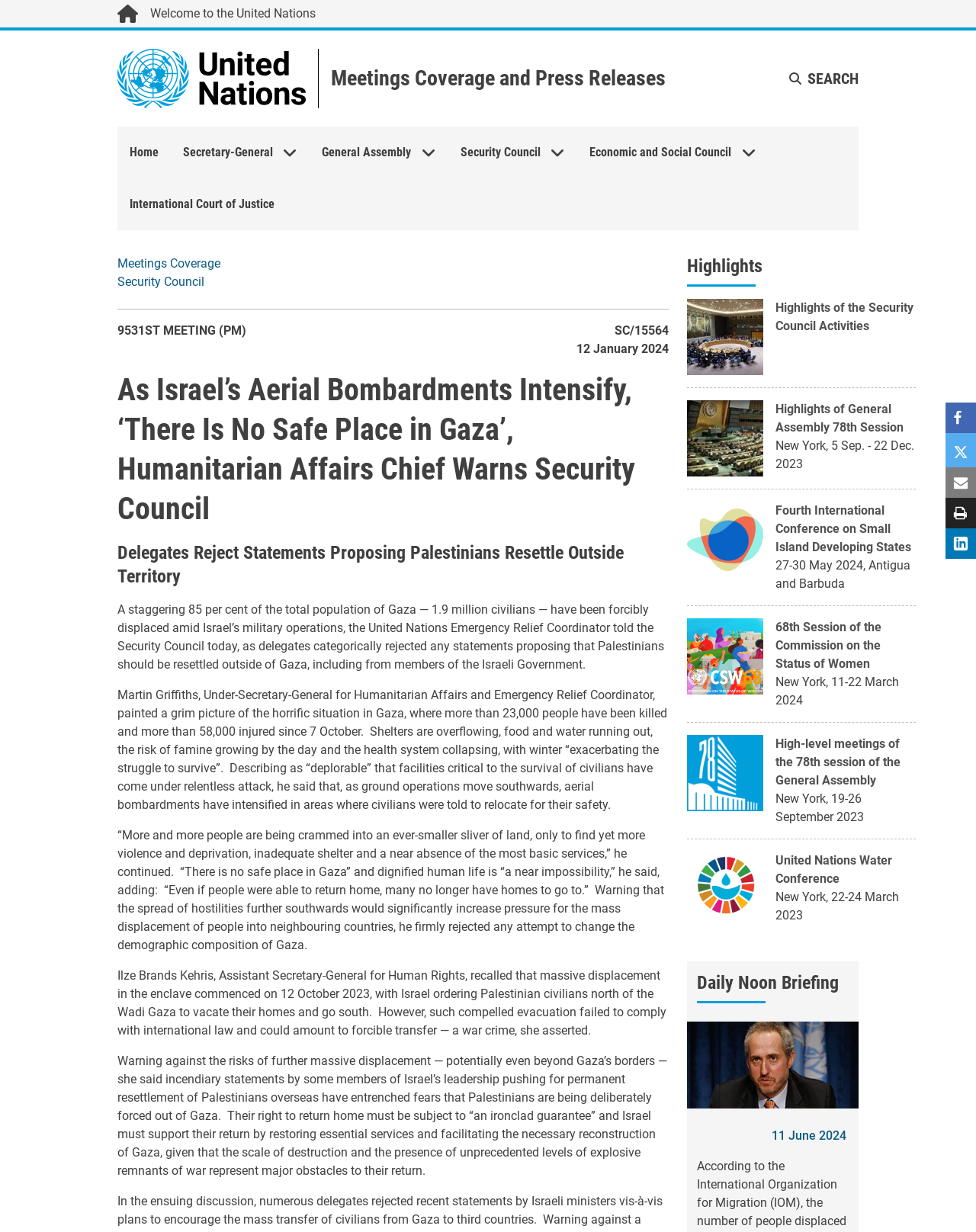Identify the bounding box coordinates of the section that should be clicked to achieve the task described: "View INNOVATION/TECH".

None